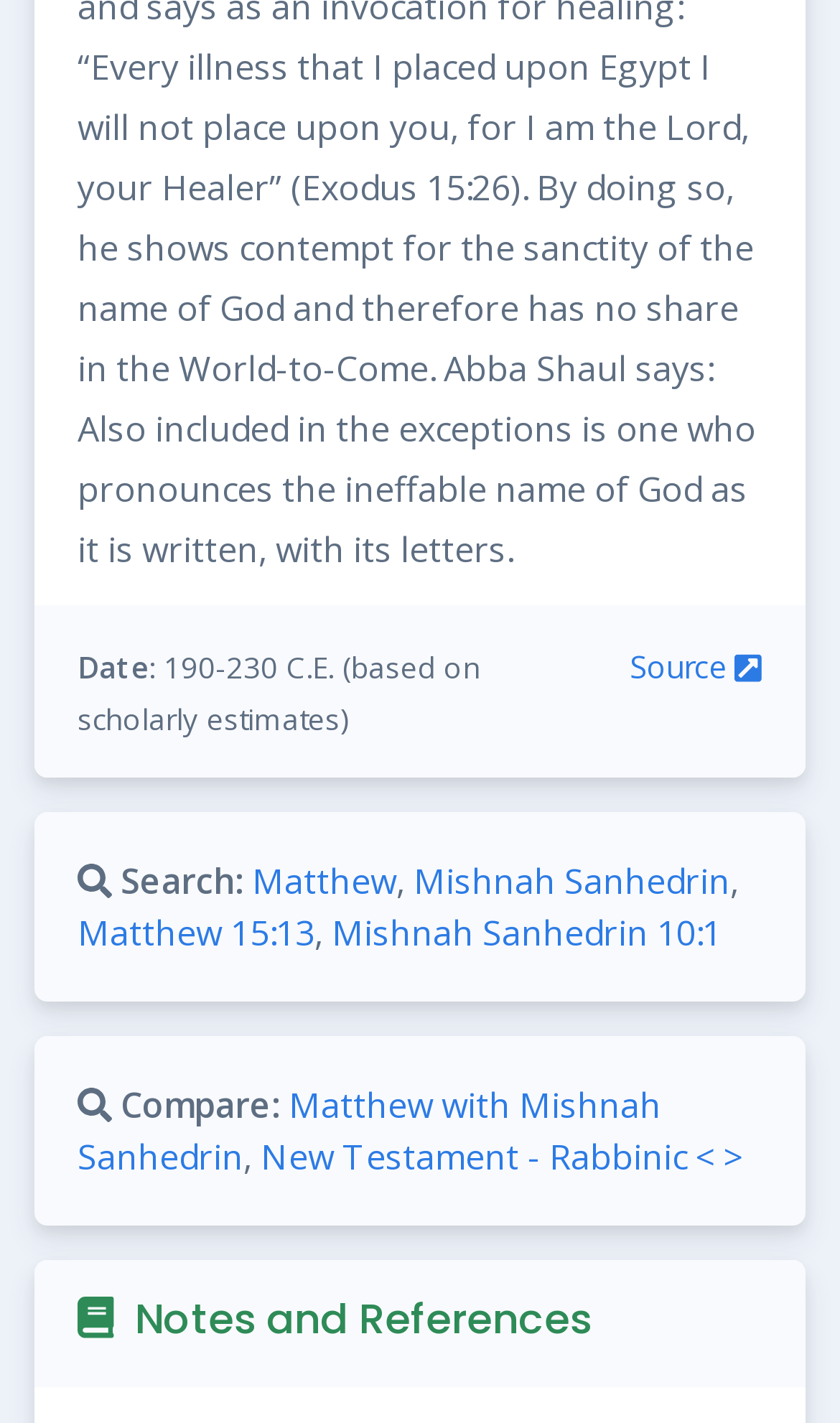Please predict the bounding box coordinates of the element's region where a click is necessary to complete the following instruction: "View next page". The coordinates should be represented by four float numbers between 0 and 1, i.e., [left, top, right, bottom].

[0.862, 0.797, 0.885, 0.83]